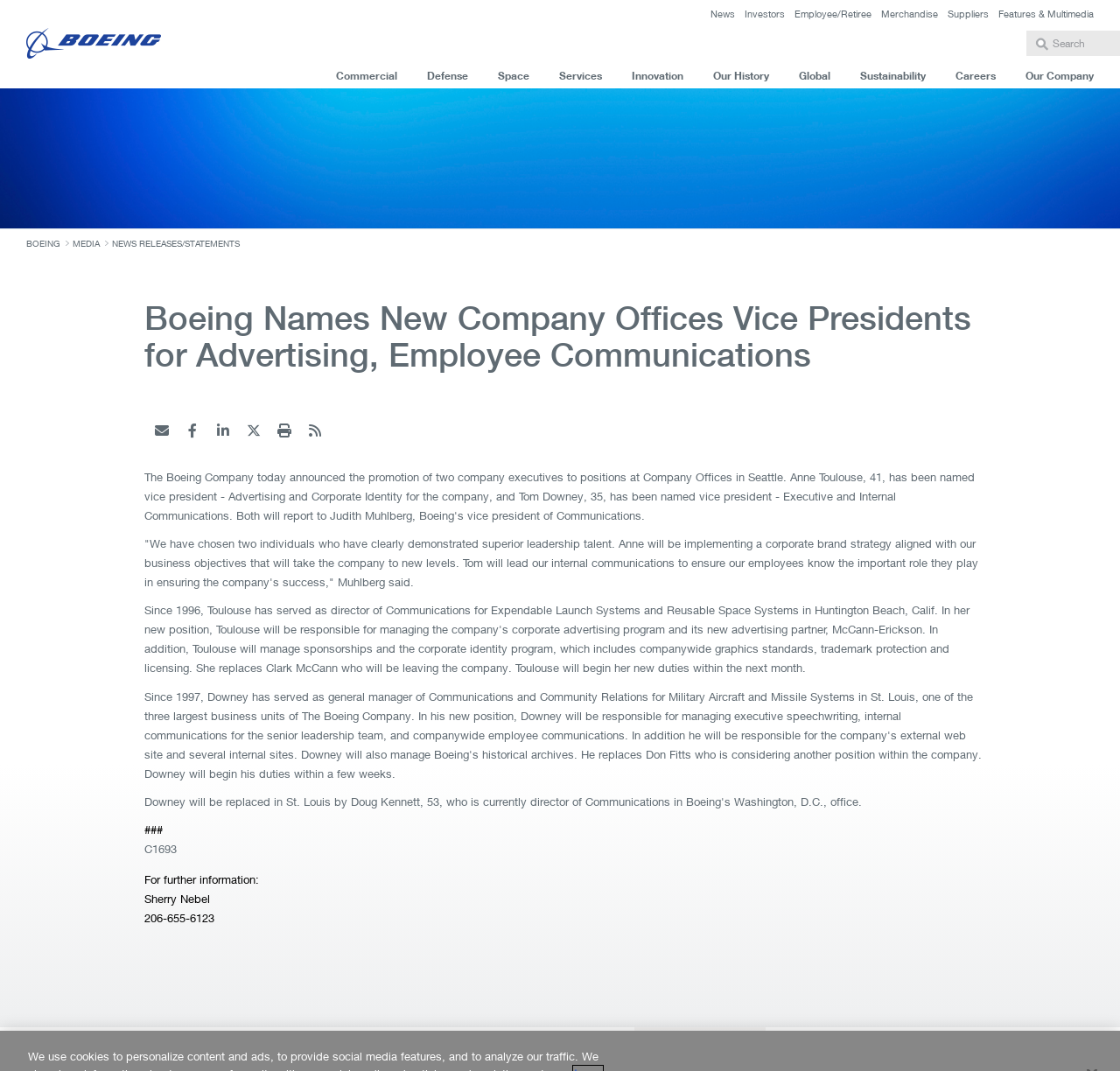How many links are there in the top navigation bar?
Please respond to the question with a detailed and thorough explanation.

The top navigation bar contains links to 'News', 'Investors', 'Employee/Retiree', 'Merchandise', 'Suppliers', 'Features & Multimedia', and 'Search', which totals 7 links.